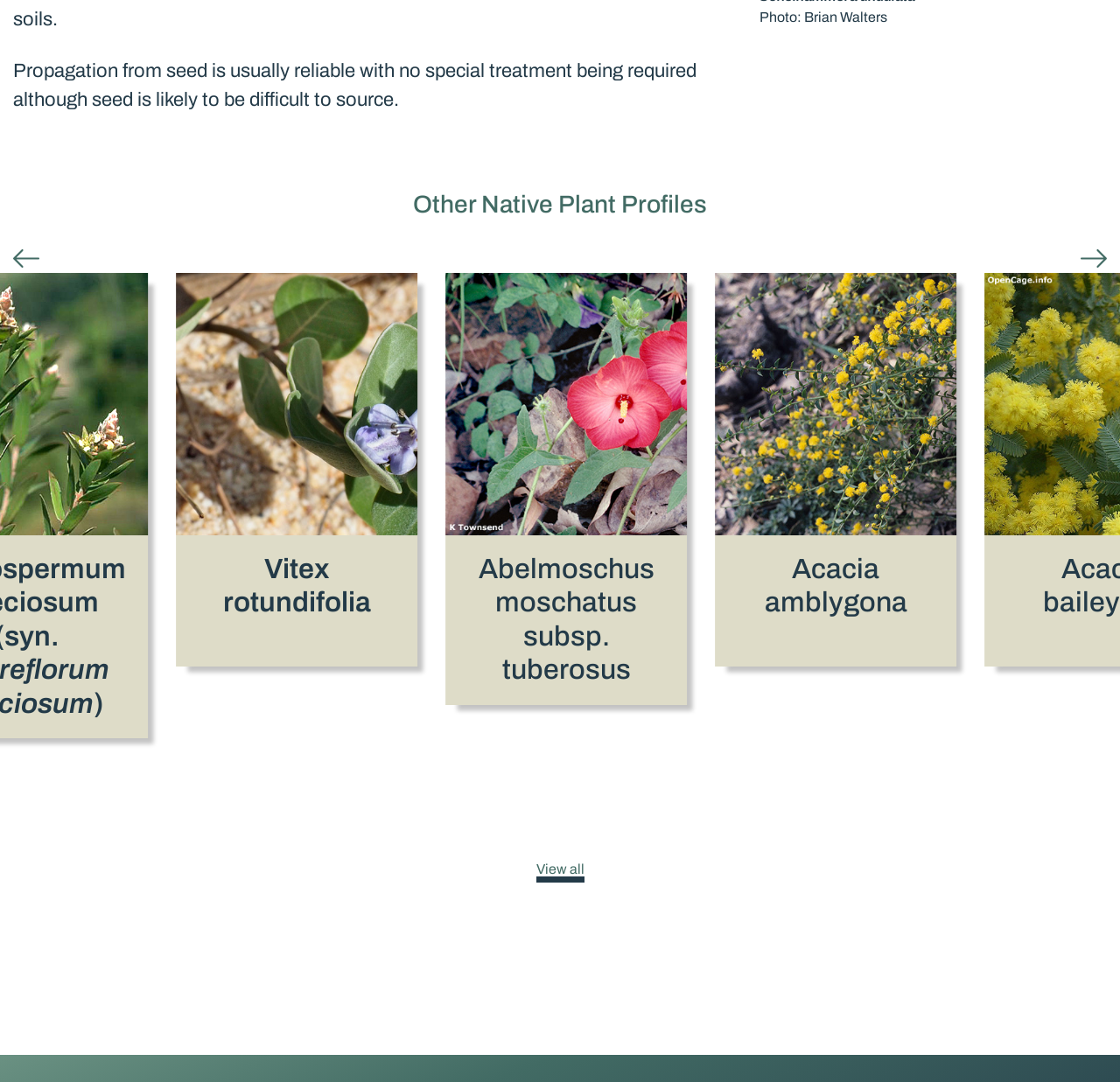Find the bounding box of the element with the following description: "Leptospermum speciosum (syn. Aggreflorum speciosum)". The coordinates must be four float numbers between 0 and 1, formatted as [left, top, right, bottom].

[0.638, 0.252, 0.854, 0.682]